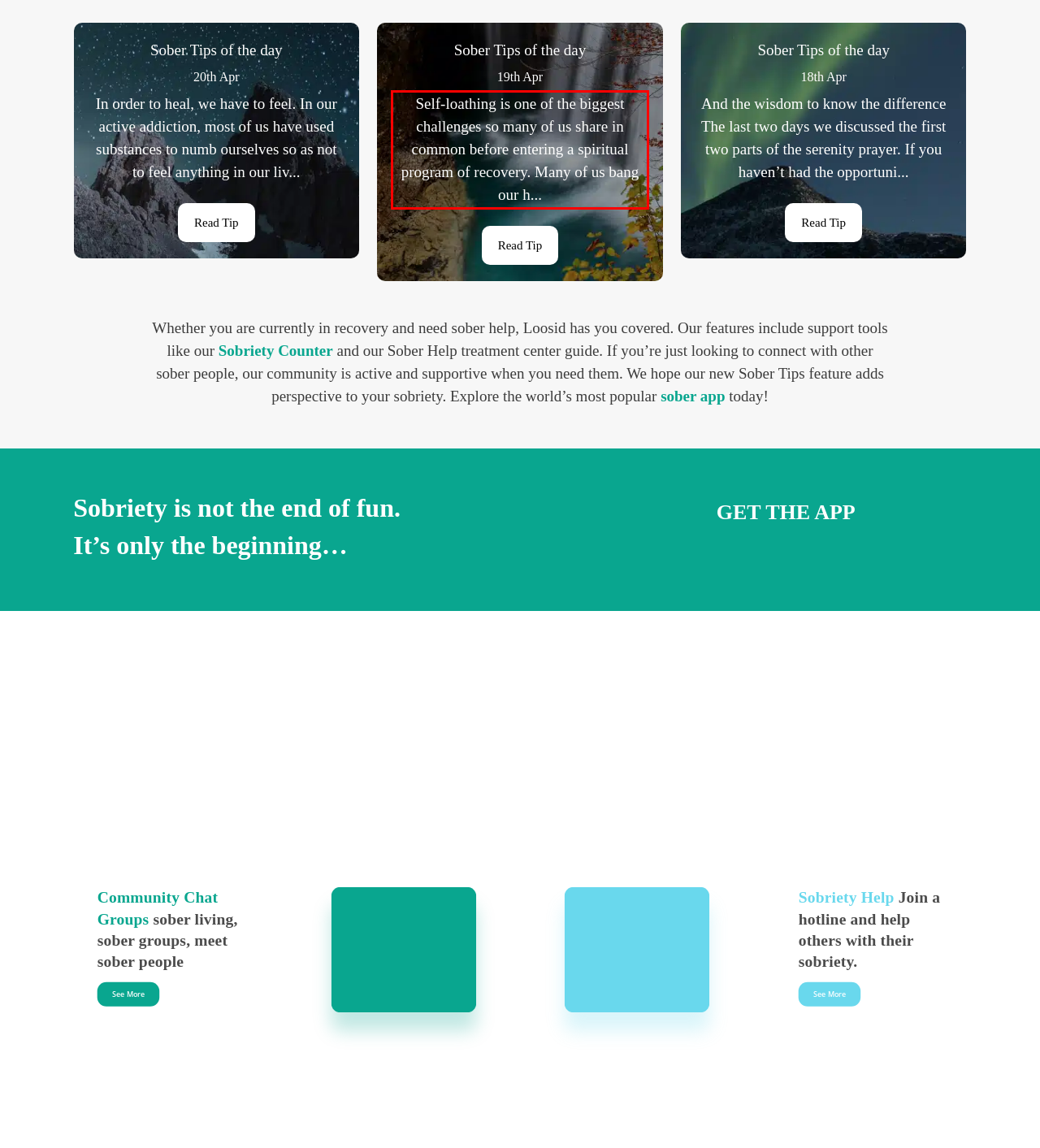Please analyze the provided webpage screenshot and perform OCR to extract the text content from the red rectangle bounding box.

Self-loathing is one of the biggest challenges so many of us share in common before entering a spiritual program of recovery. Many of us bang our h...